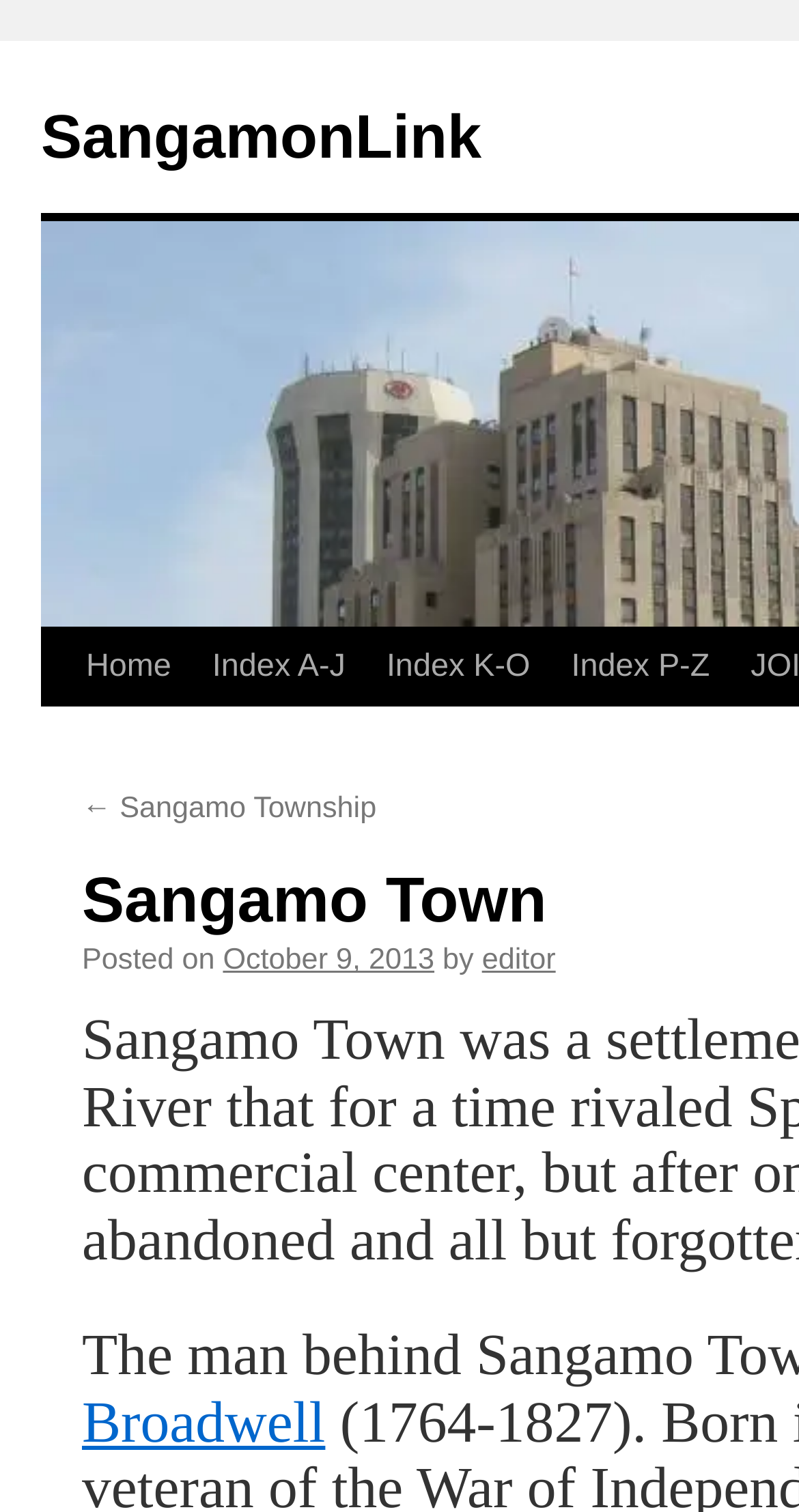Please determine the bounding box coordinates of the element to click on in order to accomplish the following task: "skip to content". Ensure the coordinates are four float numbers ranging from 0 to 1, i.e., [left, top, right, bottom].

[0.049, 0.414, 0.1, 0.569]